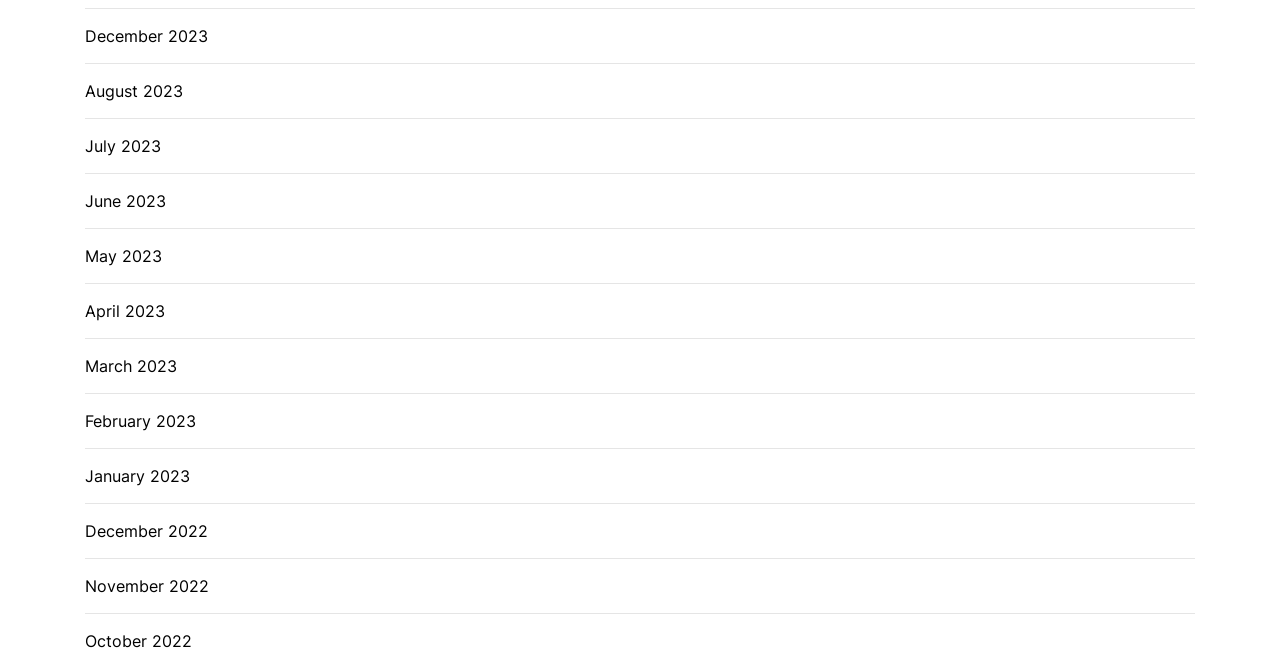Find and indicate the bounding box coordinates of the region you should select to follow the given instruction: "view October 2022".

[0.066, 0.961, 0.15, 0.997]